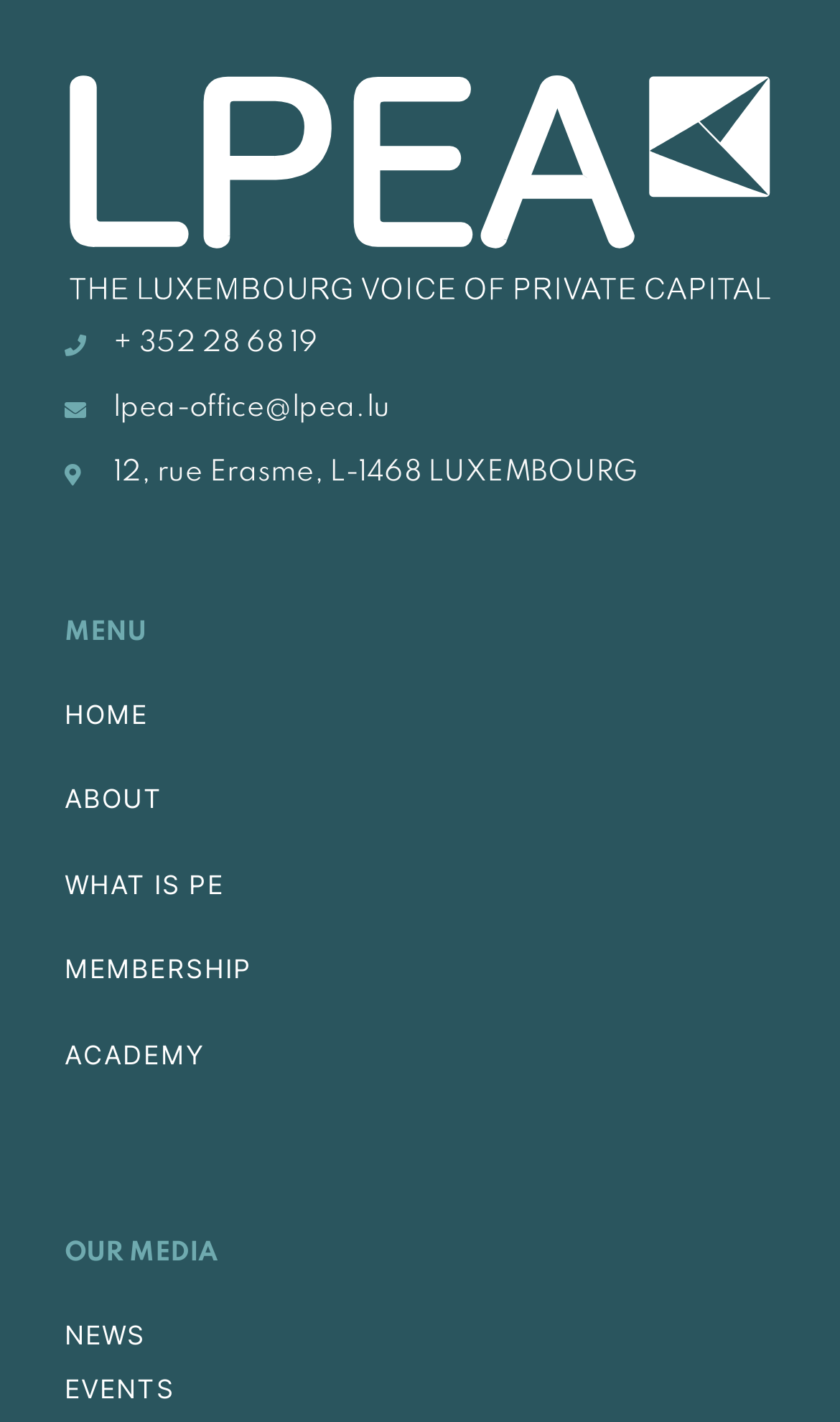What is the second menu item?
Please provide an in-depth and detailed response to the question.

The second menu item is a link located below the logo, with a bounding box of [0.077, 0.551, 0.194, 0.573]. The link text is 'ABOUT'.